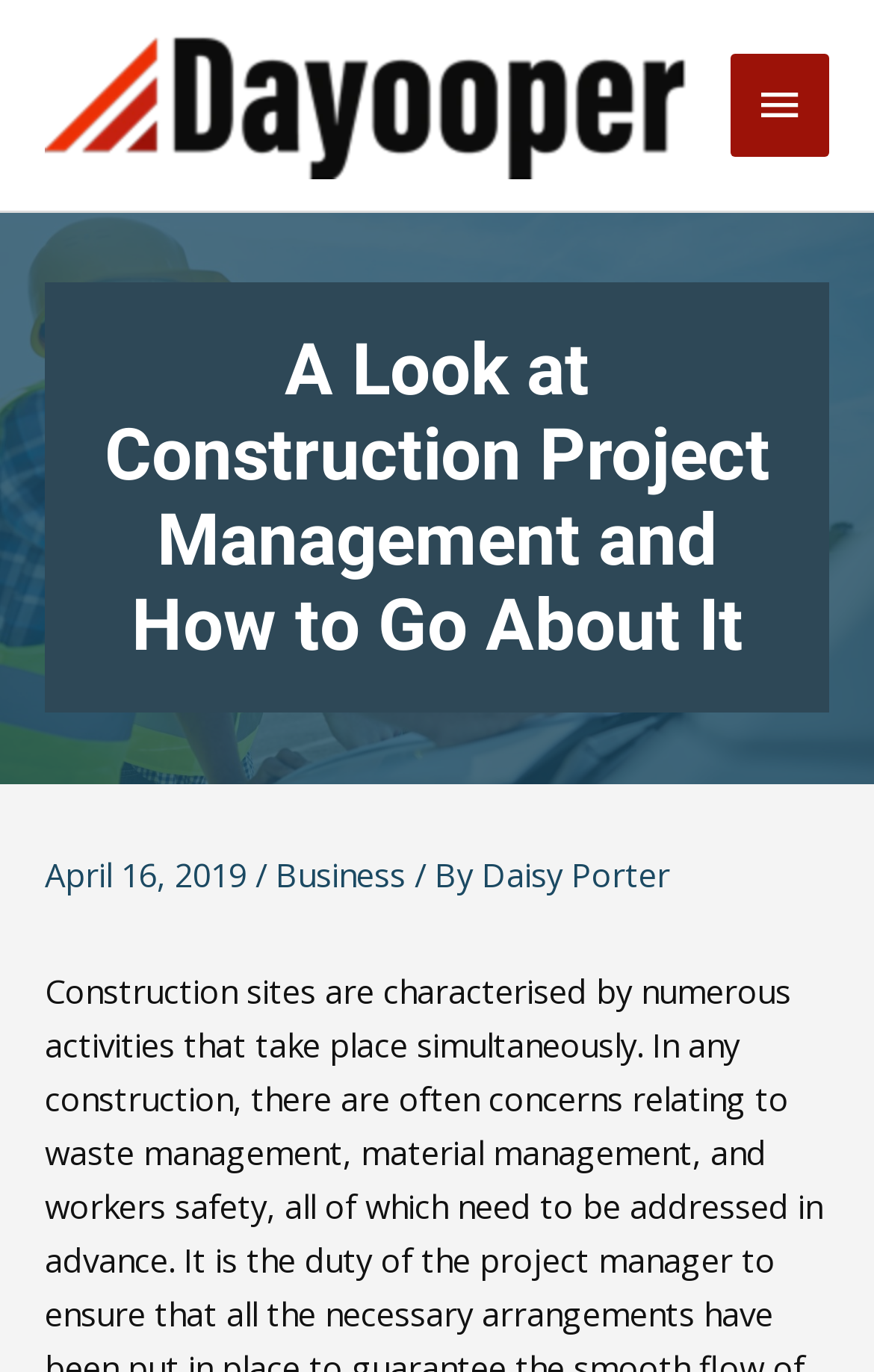Provide your answer in one word or a succinct phrase for the question: 
Is there a logo on the webpage?

Yes